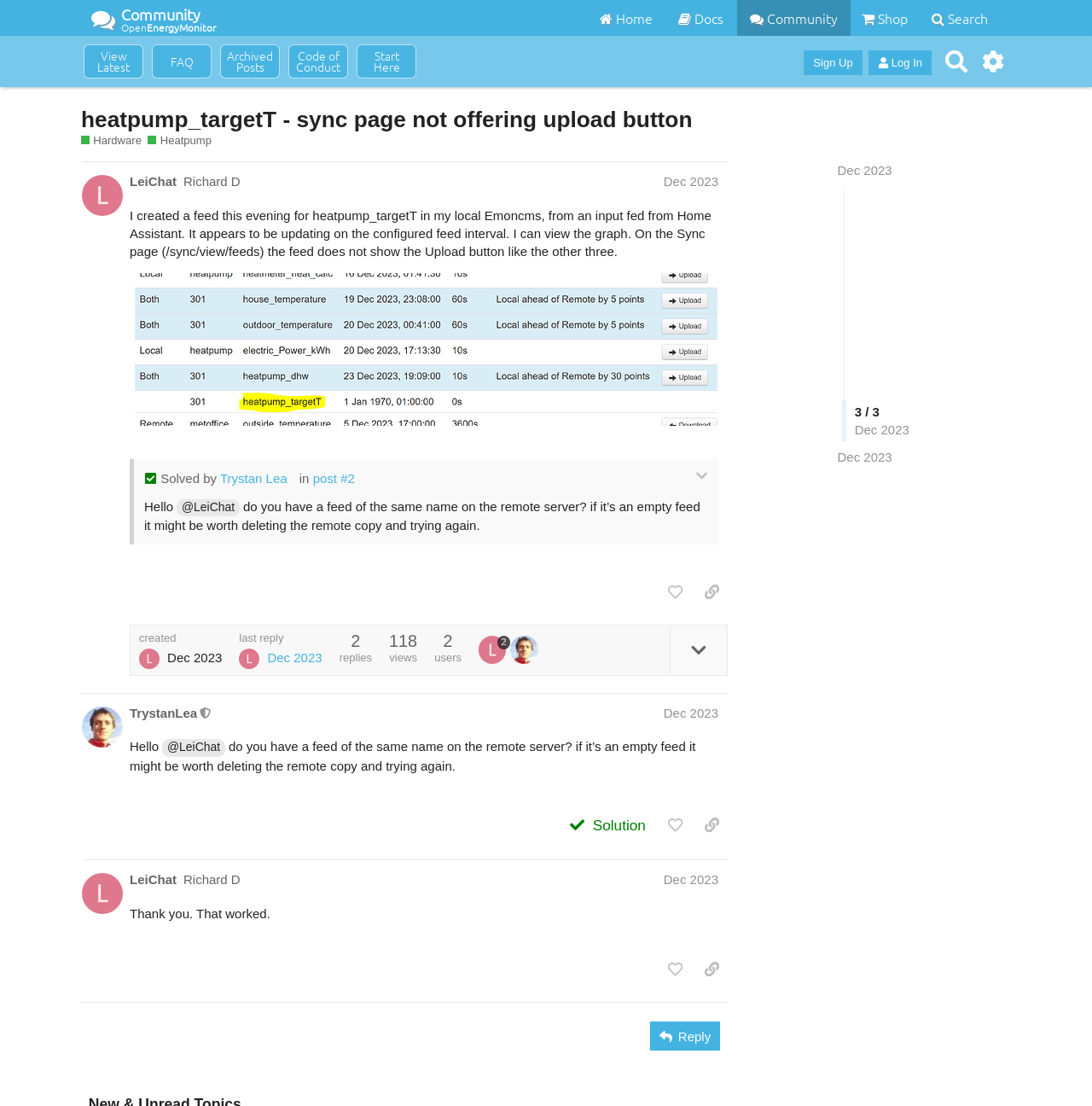Indicate the bounding box coordinates of the element that must be clicked to execute the instruction: "View Latest". The coordinates should be given as four float numbers between 0 and 1, i.e., [left, top, right, bottom].

[0.077, 0.04, 0.131, 0.071]